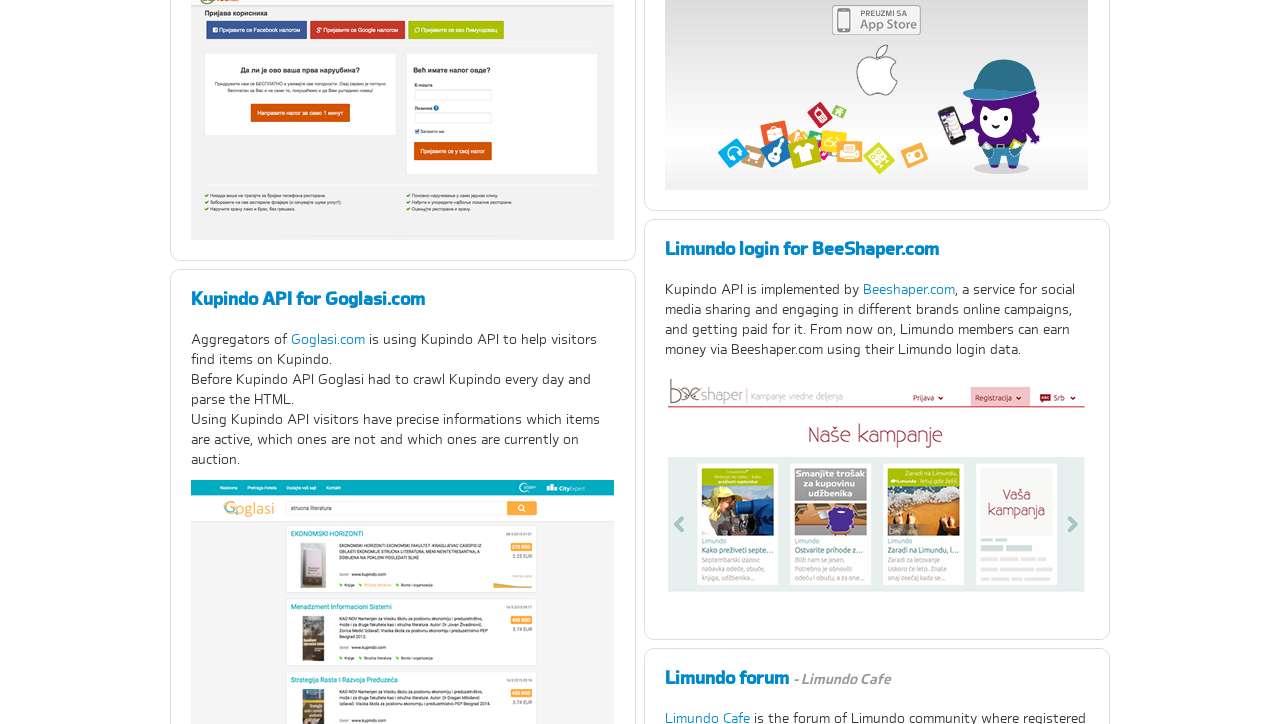Please specify the bounding box coordinates for the clickable region that will help you carry out the instruction: "Learn more about Kupindo API for Goglasi.com".

[0.149, 0.387, 0.48, 0.442]